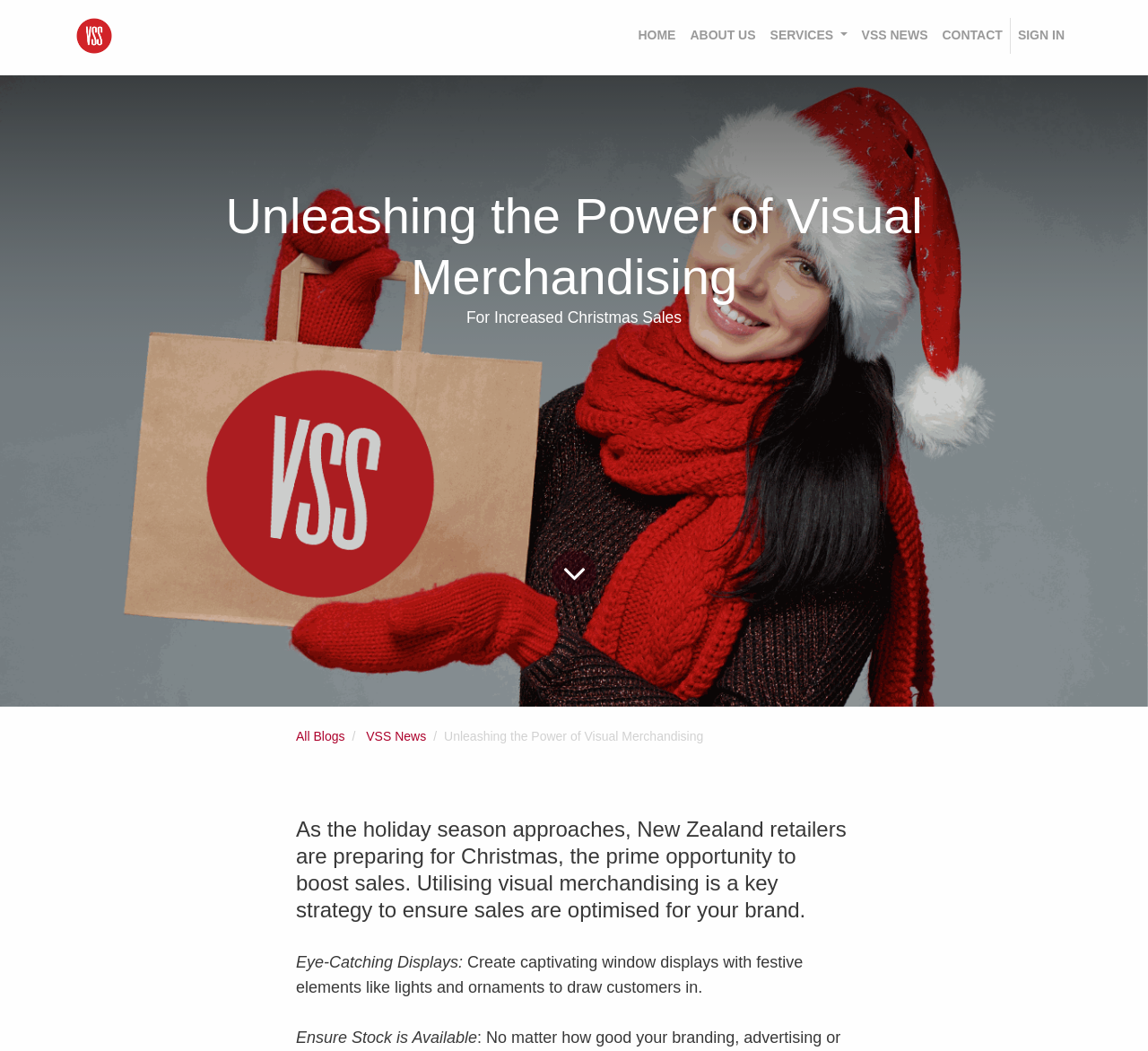Offer a meticulous caption that includes all visible features of the webpage.

The webpage is about visual merchandising, specifically focusing on increasing Christmas sales. At the top left corner, there is a logo of VSS Limited, accompanied by a link to the logo. 

To the right of the logo, there is a navigation menu with six items: HOME, ABOUT US, SERVICES, VSS NEWS, CONTACT, and SIGN IN. 

Below the navigation menu, there is a heading that reads "Unleashing the Power of Visual Merchandising" and a subheading that says "For Increased Christmas Sales". 

Further down, there is a link to blog content, followed by a breadcrumb navigation with links to All Blogs, VSS News, and the current page, Unleashing the Power of Visual Merchandising. 

The main content of the page starts with a paragraph discussing the importance of visual merchandising for New Zealand retailers during the holiday season. 

Below this, there are three sections with bold headings: "Eye-Catching Displays", which provides a tip on creating captivating window displays; "Ensure Stock is Available", which likely discusses the importance of having sufficient stock during the holiday season.